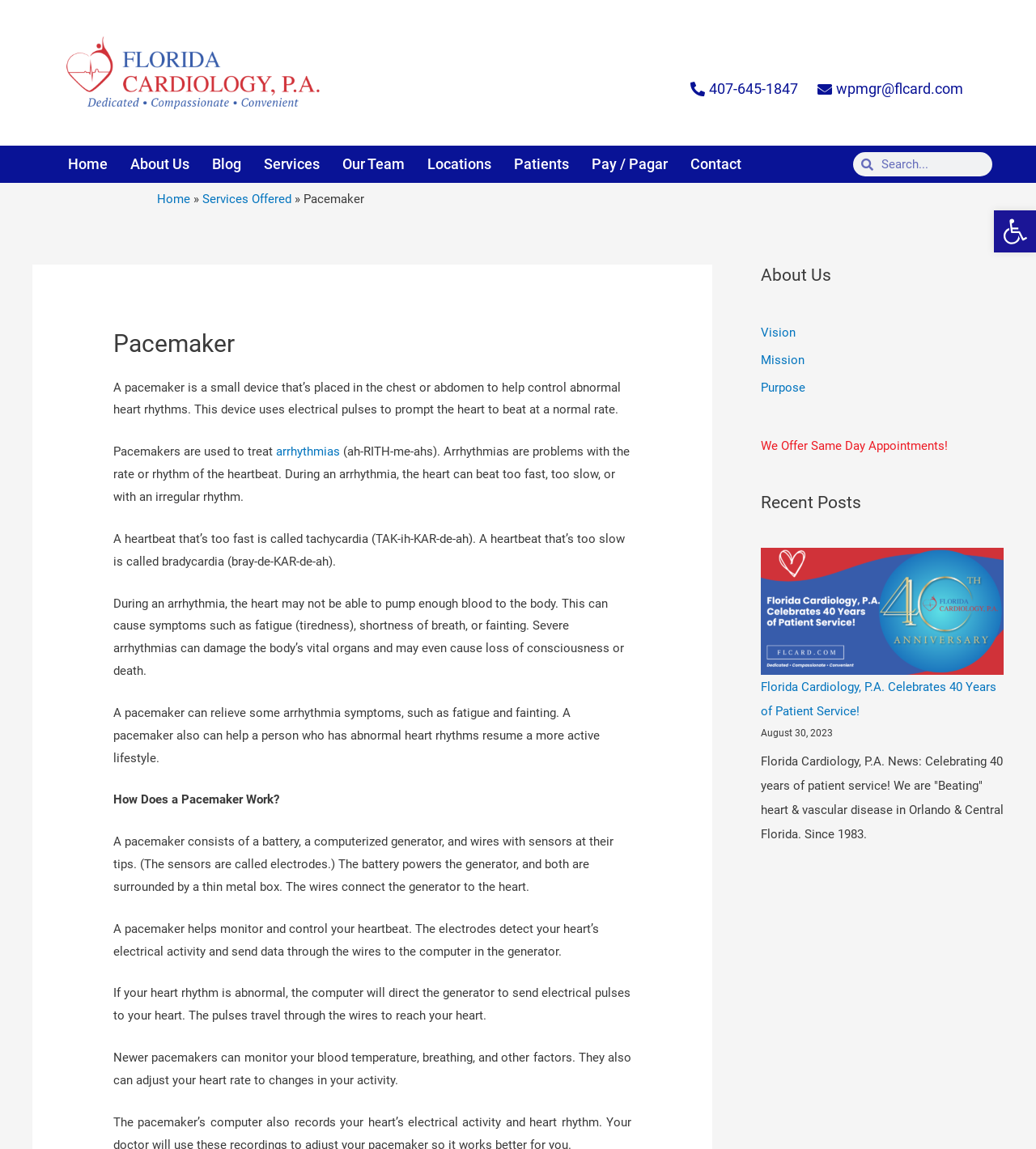Observe the image and answer the following question in detail: What is the benefit of a pacemaker for a person with abnormal heart rhythms?

According to the webpage, a pacemaker can relieve some arrhythmia symptoms, such as fatigue and fainting, and help a person with abnormal heart rhythms resume a more active lifestyle.